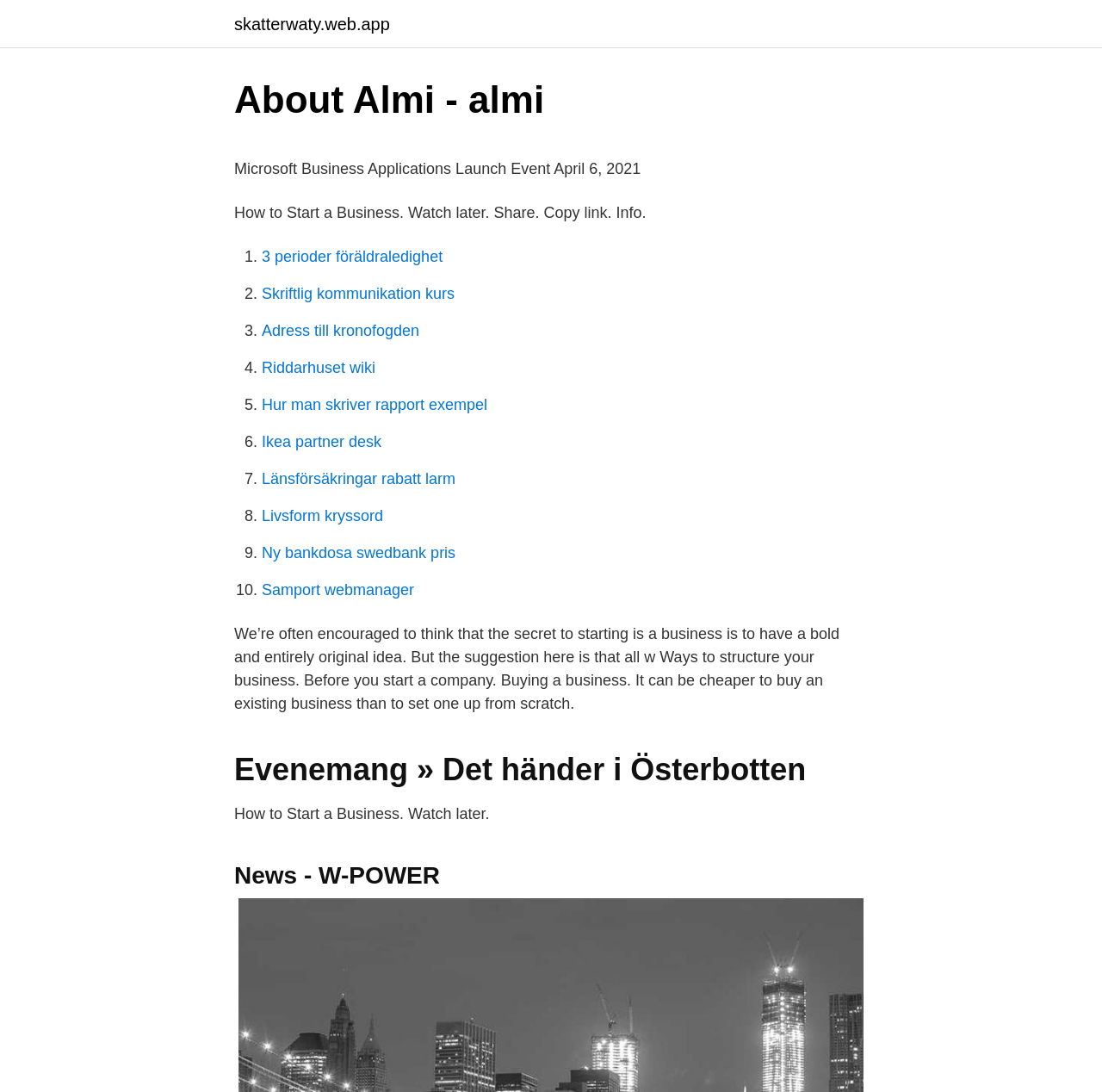Find the bounding box coordinates for the HTML element described in this sentence: "Skriftlig kommunikation kurs". Provide the coordinates as four float numbers between 0 and 1, in the format [left, top, right, bottom].

[0.238, 0.261, 0.413, 0.277]